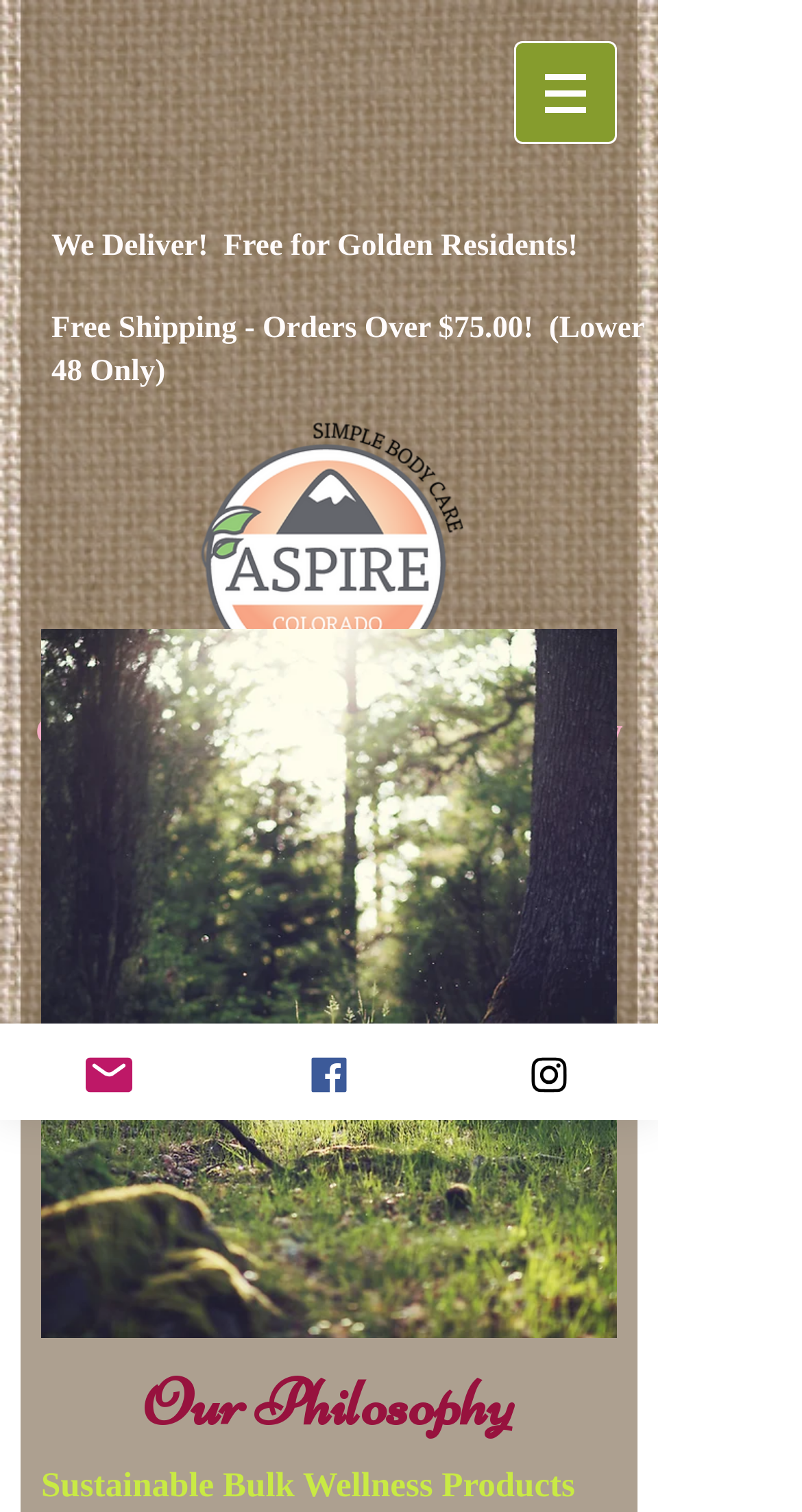Describe all the key features of the webpage in detail.

The webpage is about Aspire, a woman-owned business in Golden, Colorado, that offers sustainable personal body care, health, and beauty wellness products. 

At the top of the page, there is a navigation menu labeled "Site" with a button that has a popup menu. The button is accompanied by a small image. 

Below the navigation menu, there is a prominent heading that announces free delivery for Golden residents and free shipping for orders over $75. 

To the right of this heading, there is a large image showcasing Aspire's bulk simple organic health and beauty products. 

Further down the page, there are three headings that highlight Aspire's unique features: being Golden's only truly zero-energy and zero-waste bulk store, offering bulk organic wellness products made in the USA, and being a woman-owned business. 

Below these headings, there is a section with a heading "Our Philosophy" and another heading "Sustainable Bulk Wellness Products". This section also contains an image with a caption about Aspire's commitment to keeping the environment clean and toxin-free.

At the bottom of the page, there are three links to the company's social media profiles: Email, Facebook, and Instagram. Each link is accompanied by a small image.